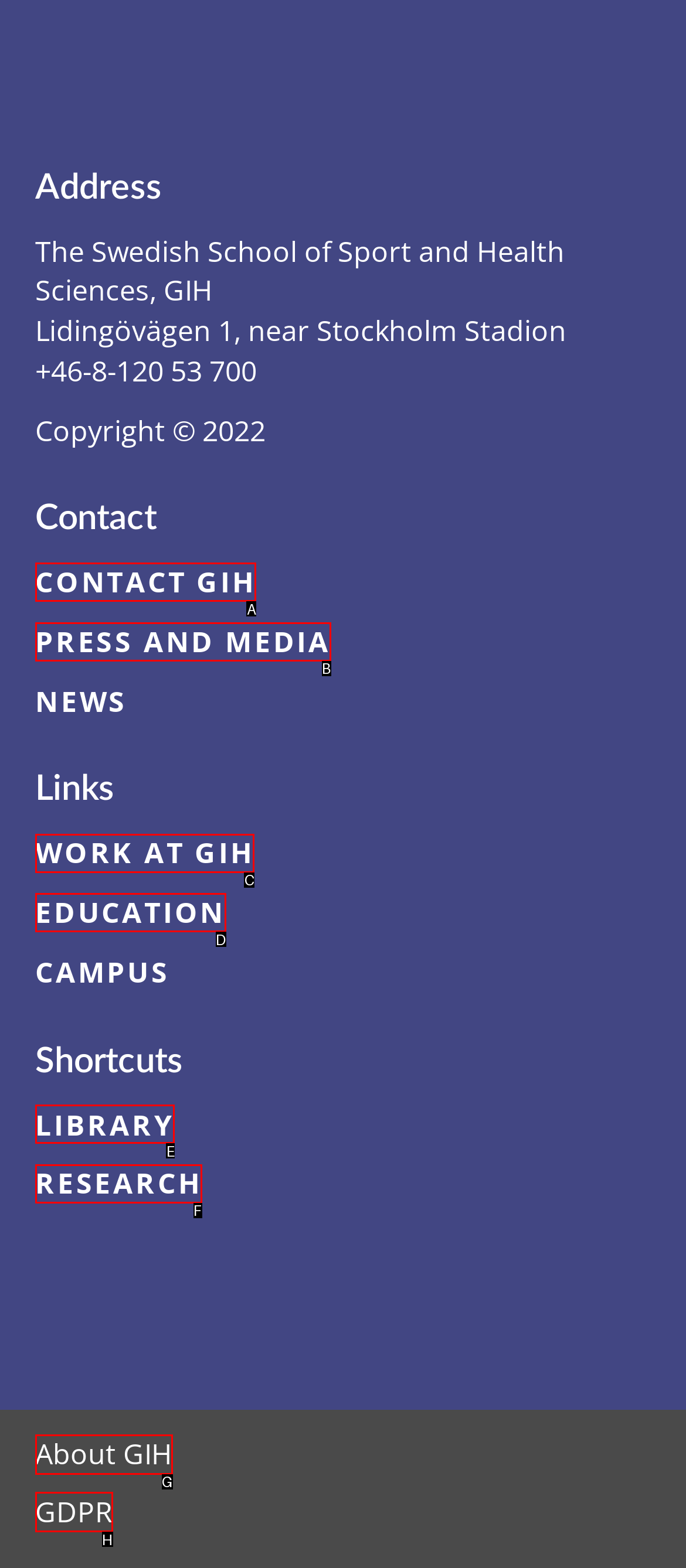Select the HTML element that corresponds to the description: About GIH
Reply with the letter of the correct option from the given choices.

G